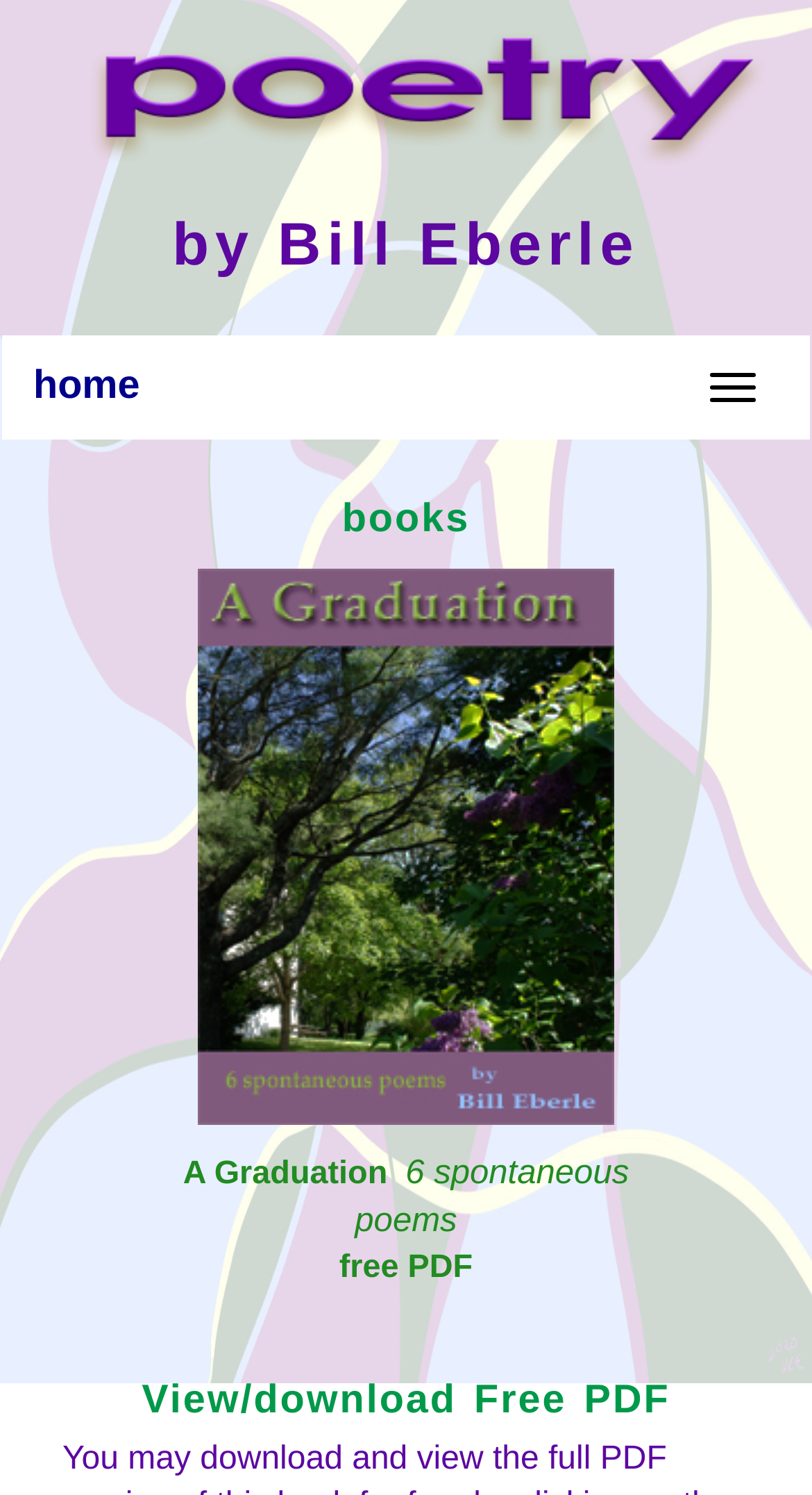Based on the image, give a detailed response to the question: Who is the author of the poetry?

The answer can be found by looking at the layout table cell that contains the text 'poetry by Bill Eberle'. This text is also linked to another page, indicating that Bill Eberle is the author of the poetry.